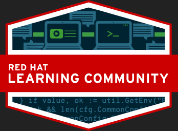What does the background resemble?
Give a comprehensive and detailed explanation for the question.

The background resembles coding interfaces and programming tools because the caption states that the background elements are reminiscent of coding interfaces and programming tools, which underscores the educational and technical nature of the community.